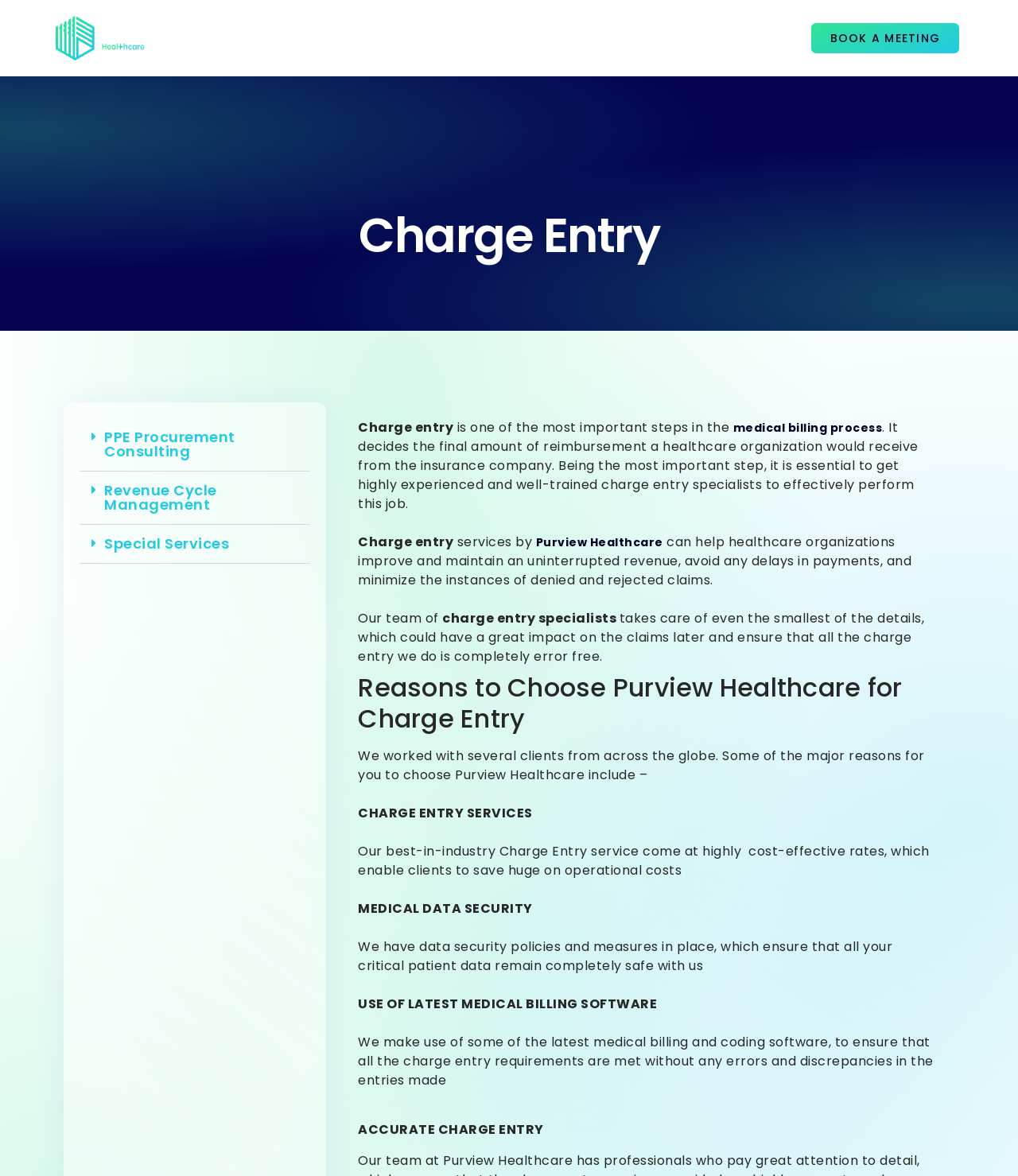Find the bounding box coordinates of the element you need to click on to perform this action: 'Click the 'Purview Healthcare' link'. The coordinates should be represented by four float values between 0 and 1, in the format [left, top, right, bottom].

[0.527, 0.389, 0.652, 0.403]